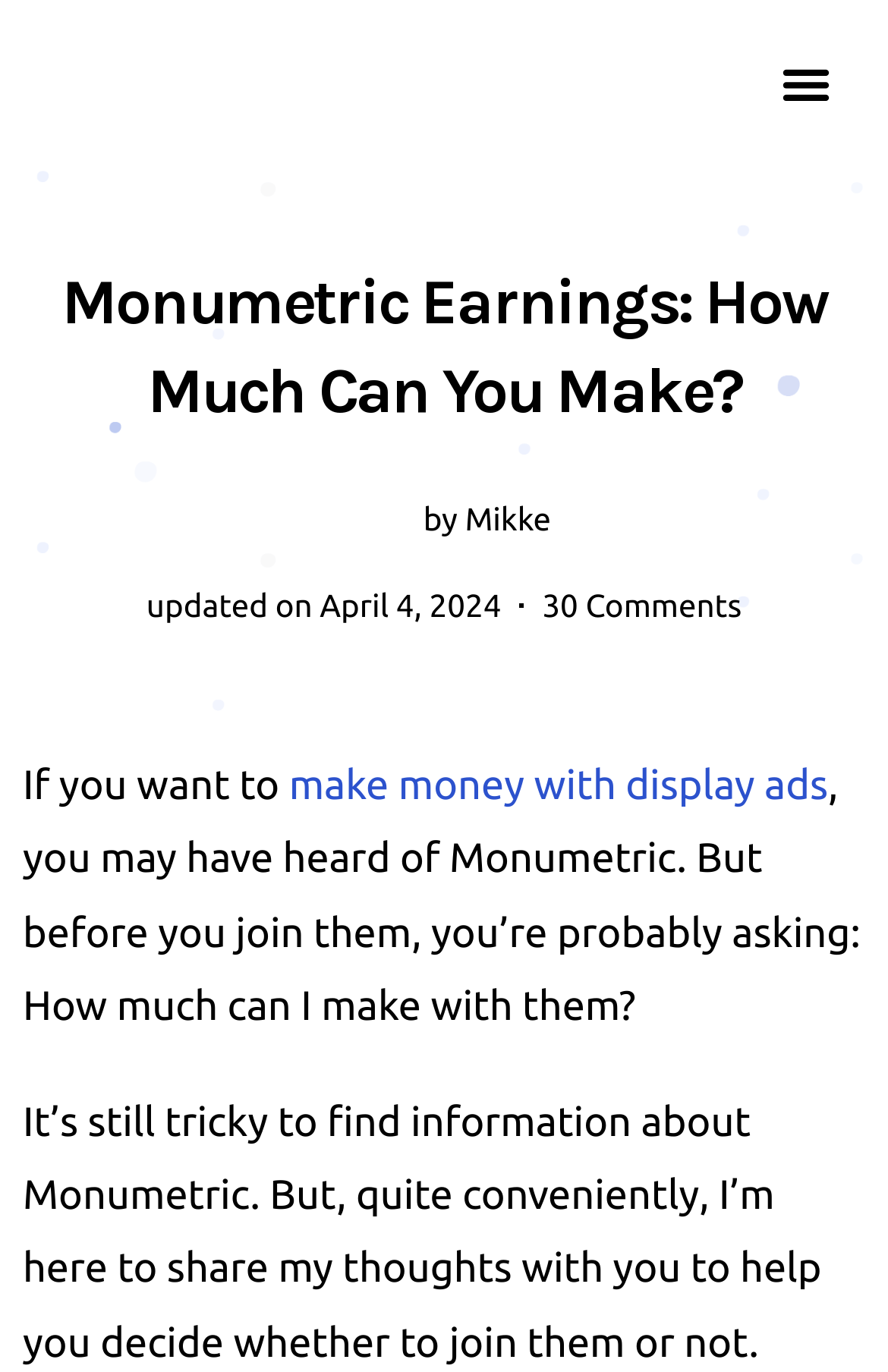From the element description: "alt="Blogging Explorer"", extract the bounding box coordinates of the UI element. The coordinates should be expressed as four float numbers between 0 and 1, in the order [left, top, right, bottom].

[0.051, 0.033, 0.333, 0.087]